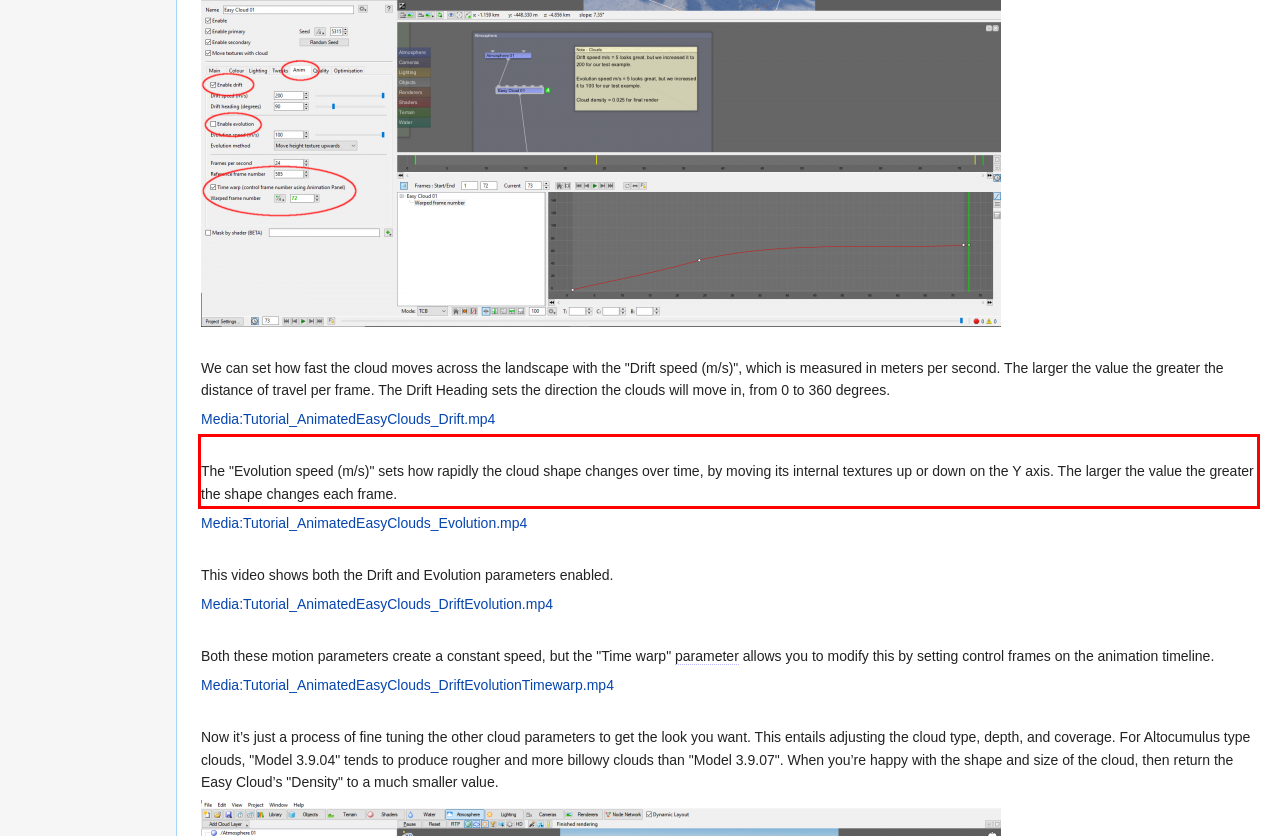Please look at the webpage screenshot and extract the text enclosed by the red bounding box.

The "Evolution speed (m/s)" sets how rapidly the cloud shape changes over time, by moving its internal textures up or down on the Y axis. The larger the value the greater the shape changes each frame.